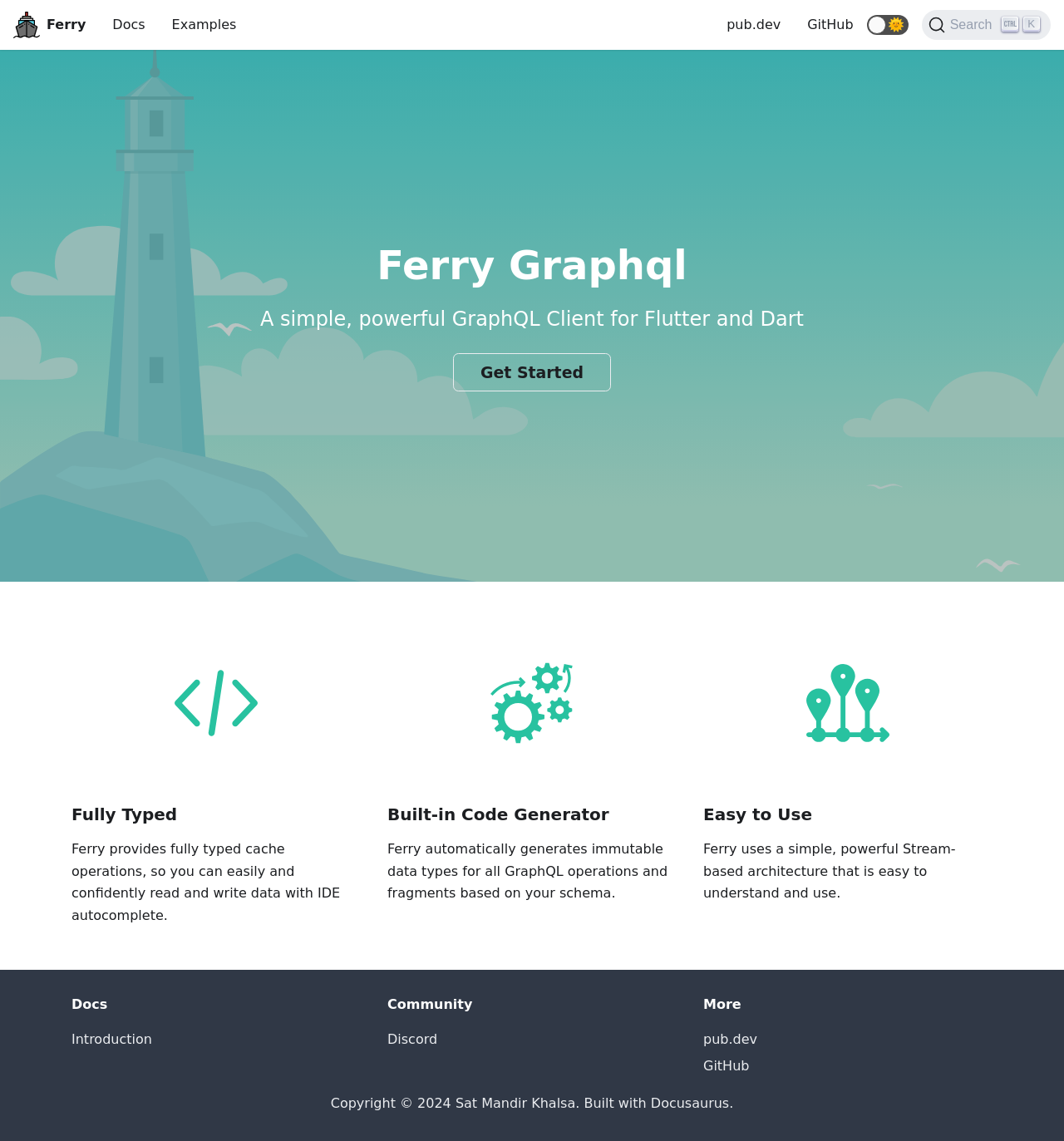Determine the coordinates of the bounding box that should be clicked to complete the instruction: "Share book to social media". The coordinates should be represented by four float numbers between 0 and 1: [left, top, right, bottom].

None